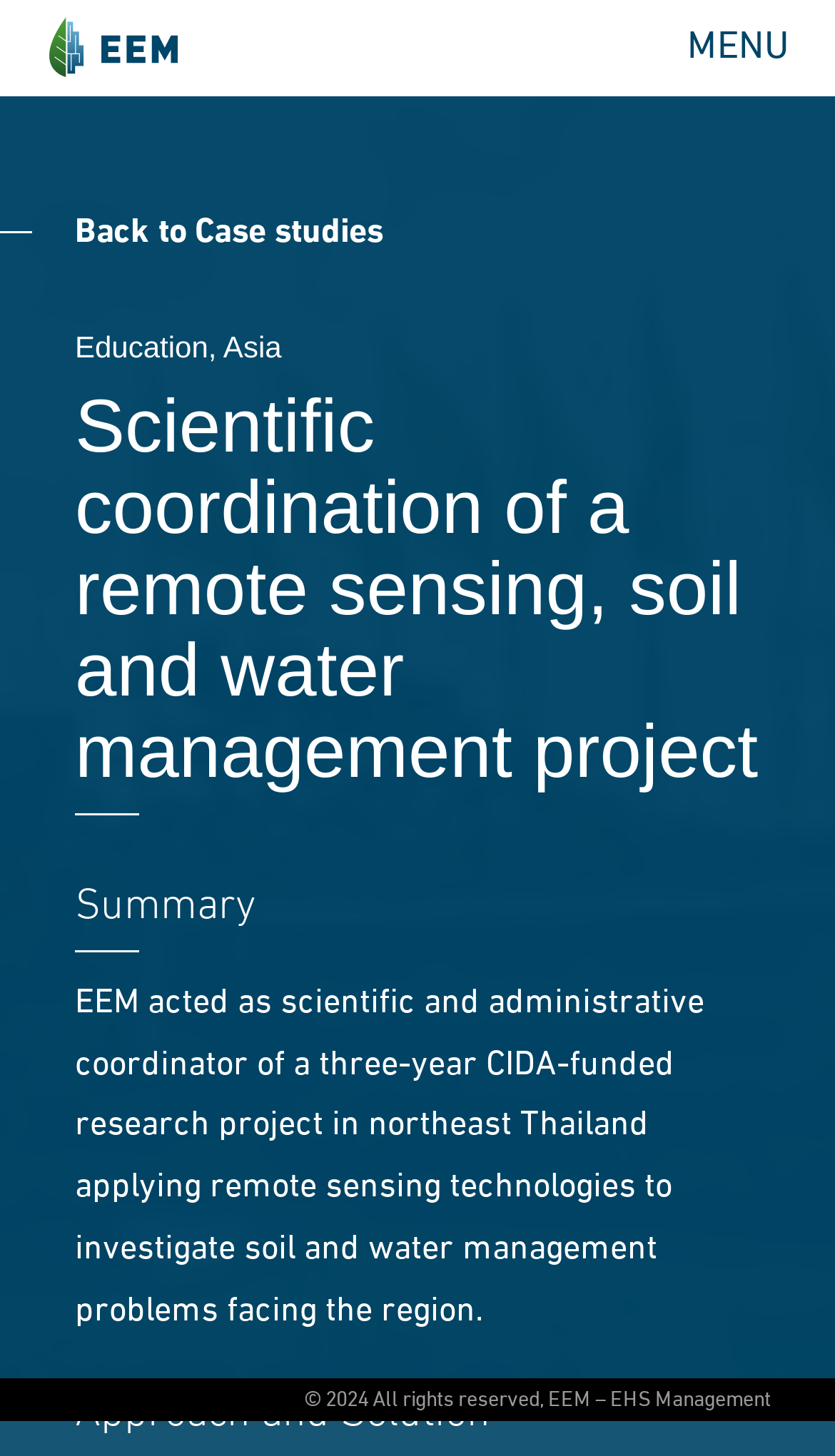Please provide the bounding box coordinate of the region that matches the element description: Menu. Coordinates should be in the format (top-left x, top-left y, bottom-right x, bottom-right y) and all values should be between 0 and 1.

[0.769, 0.0, 1.0, 0.066]